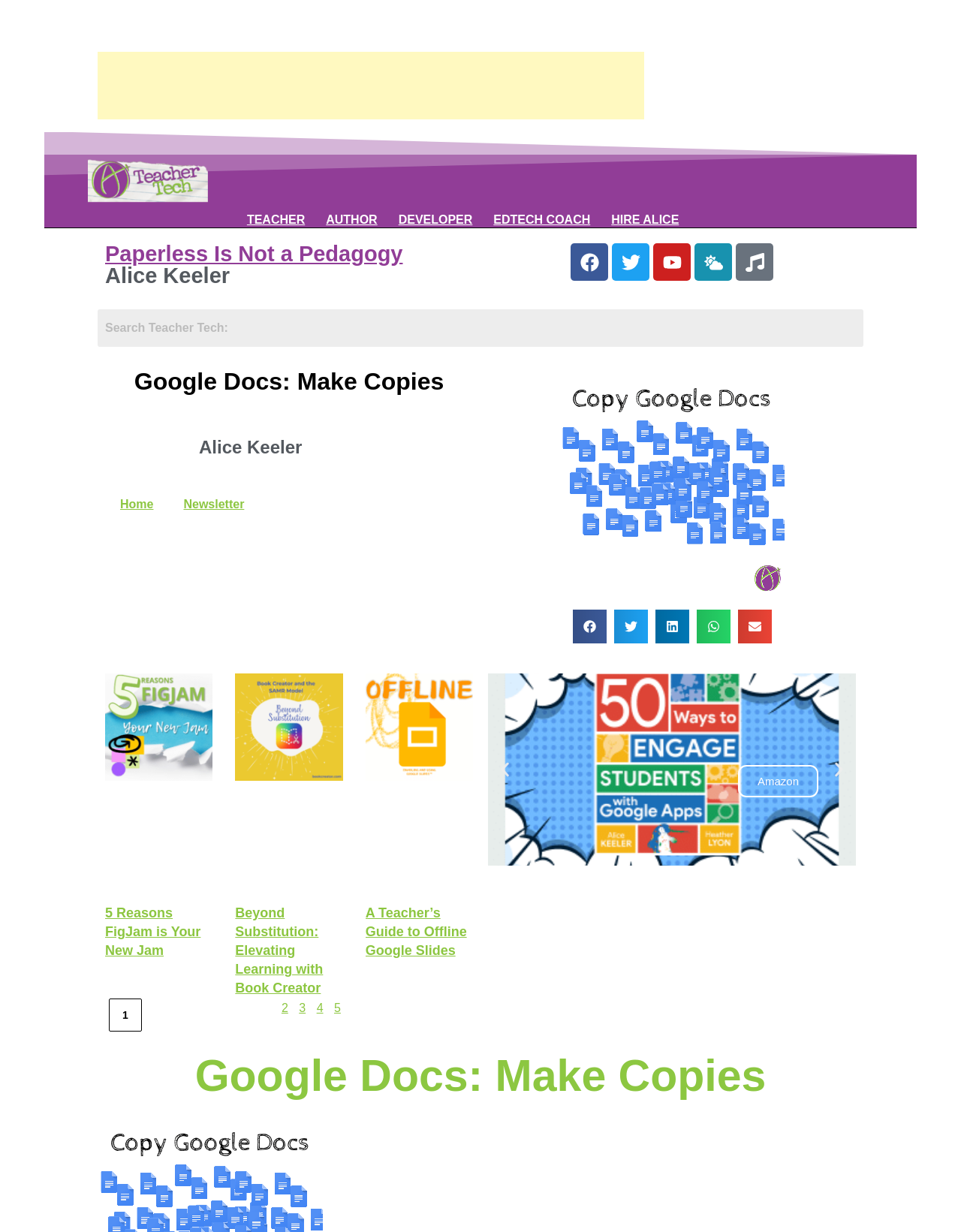What is the name of the blog?
Please provide a comprehensive and detailed answer to the question.

I determined the answer by looking at the link element with the text 'Teacher Tech blog with Alice Keeler' which is located at the top of the webpage, indicating that it is the name of the blog.